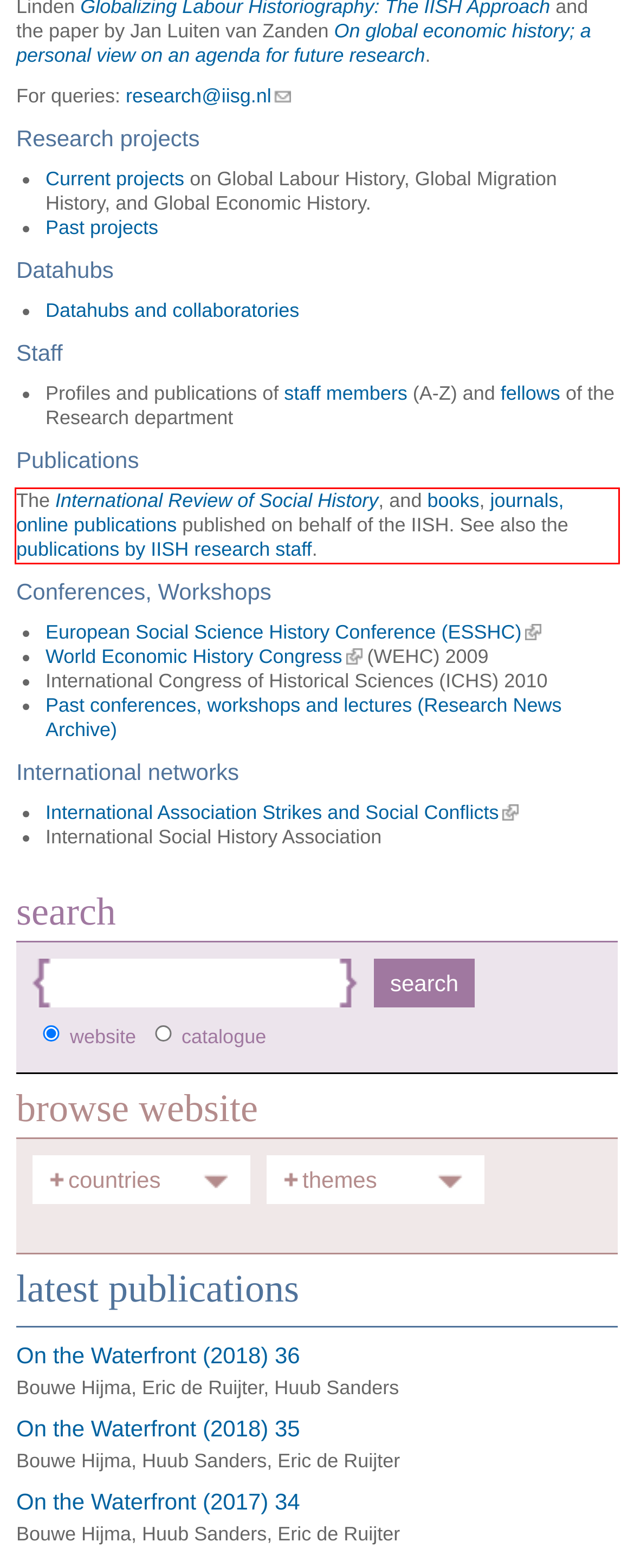Please analyze the screenshot of a webpage and extract the text content within the red bounding box using OCR.

The International Review of Social History, and books, journals, online publications published on behalf of the IISH. See also the publications by IISH research staff.